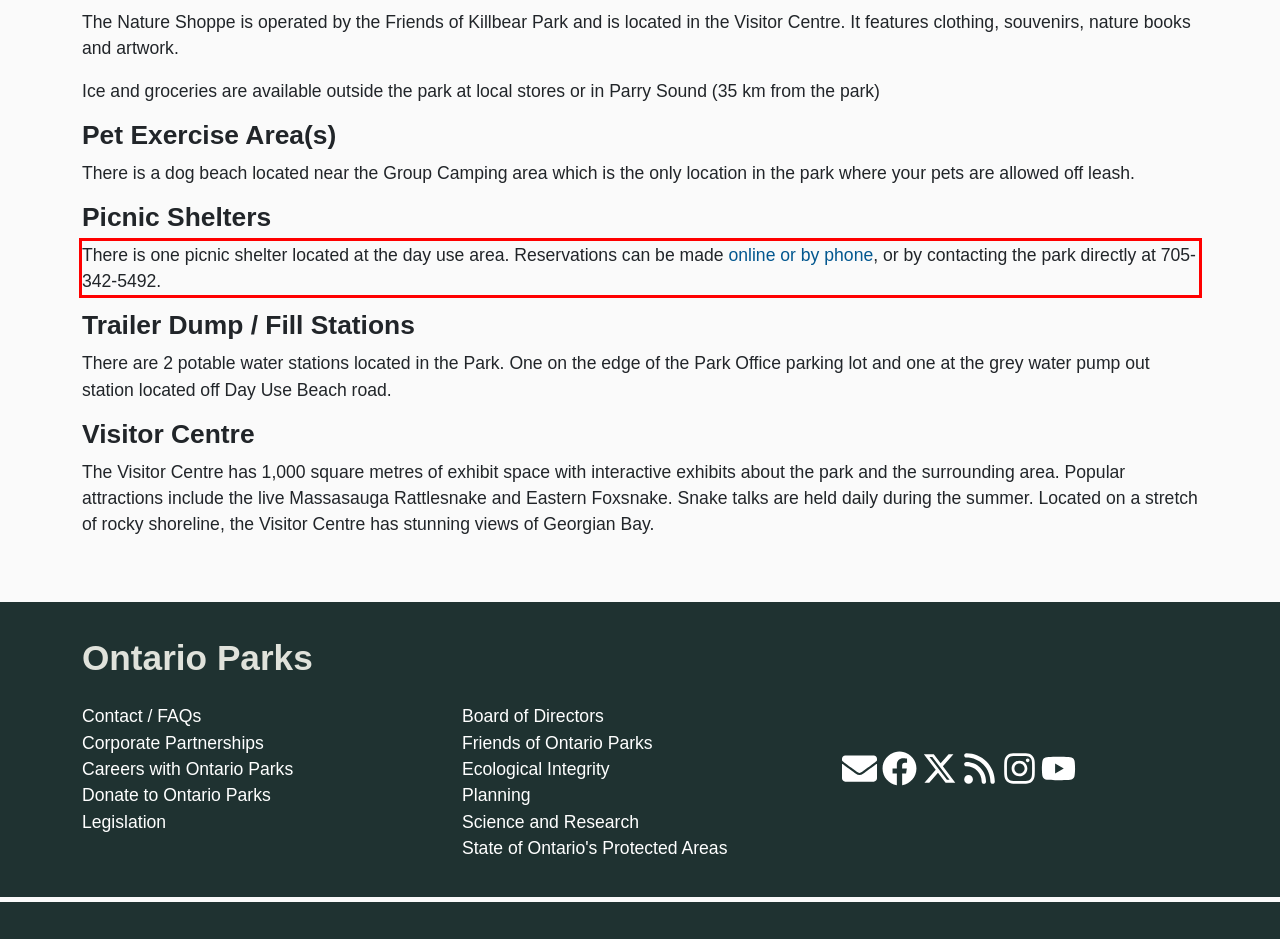Given the screenshot of a webpage, identify the red rectangle bounding box and recognize the text content inside it, generating the extracted text.

There is one picnic shelter located at the day use area. Reservations can be made online or by phone, or by contacting the park directly at 705-342-5492.